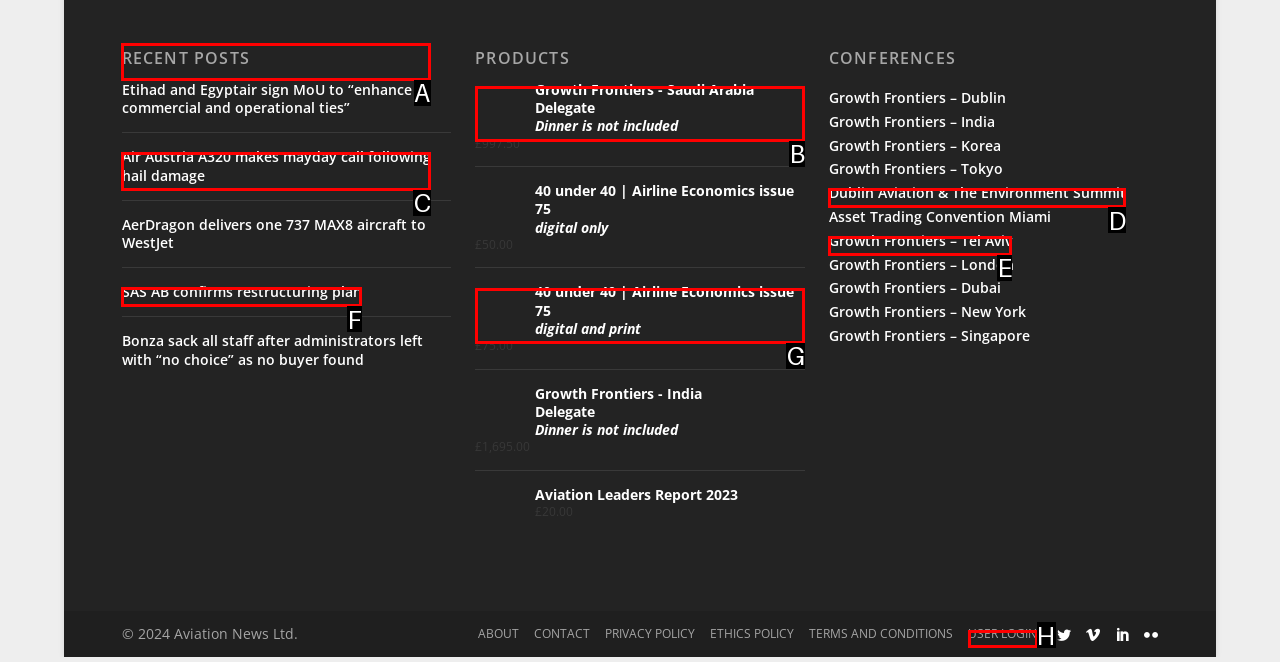Find the correct option to complete this instruction: Search for something. Reply with the corresponding letter.

None